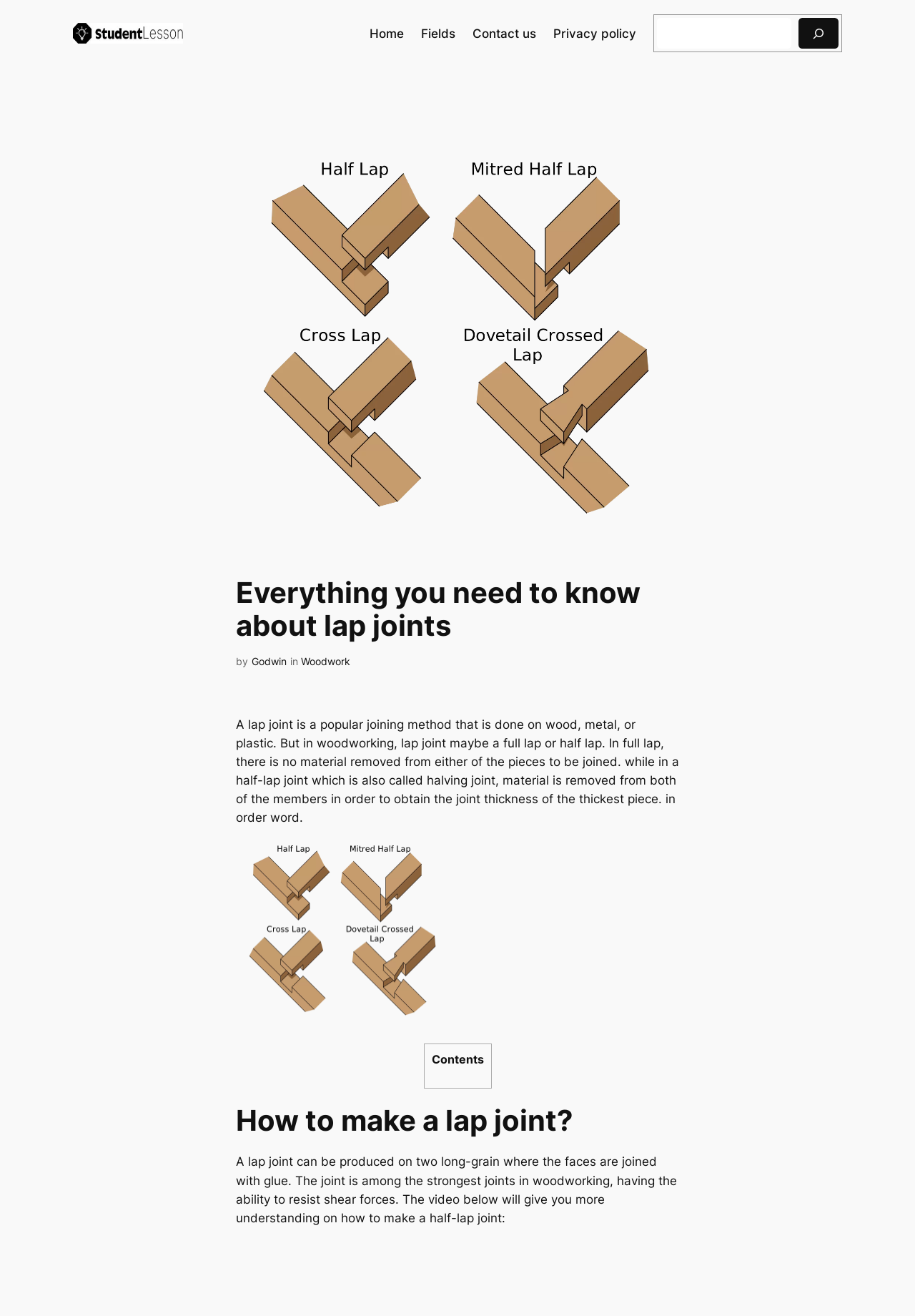Identify the bounding box coordinates for the UI element described as follows: Privacy policy. Use the format (top-left x, top-left y, bottom-right x, bottom-right y) and ensure all values are floating point numbers between 0 and 1.

[0.615, 0.018, 0.695, 0.032]